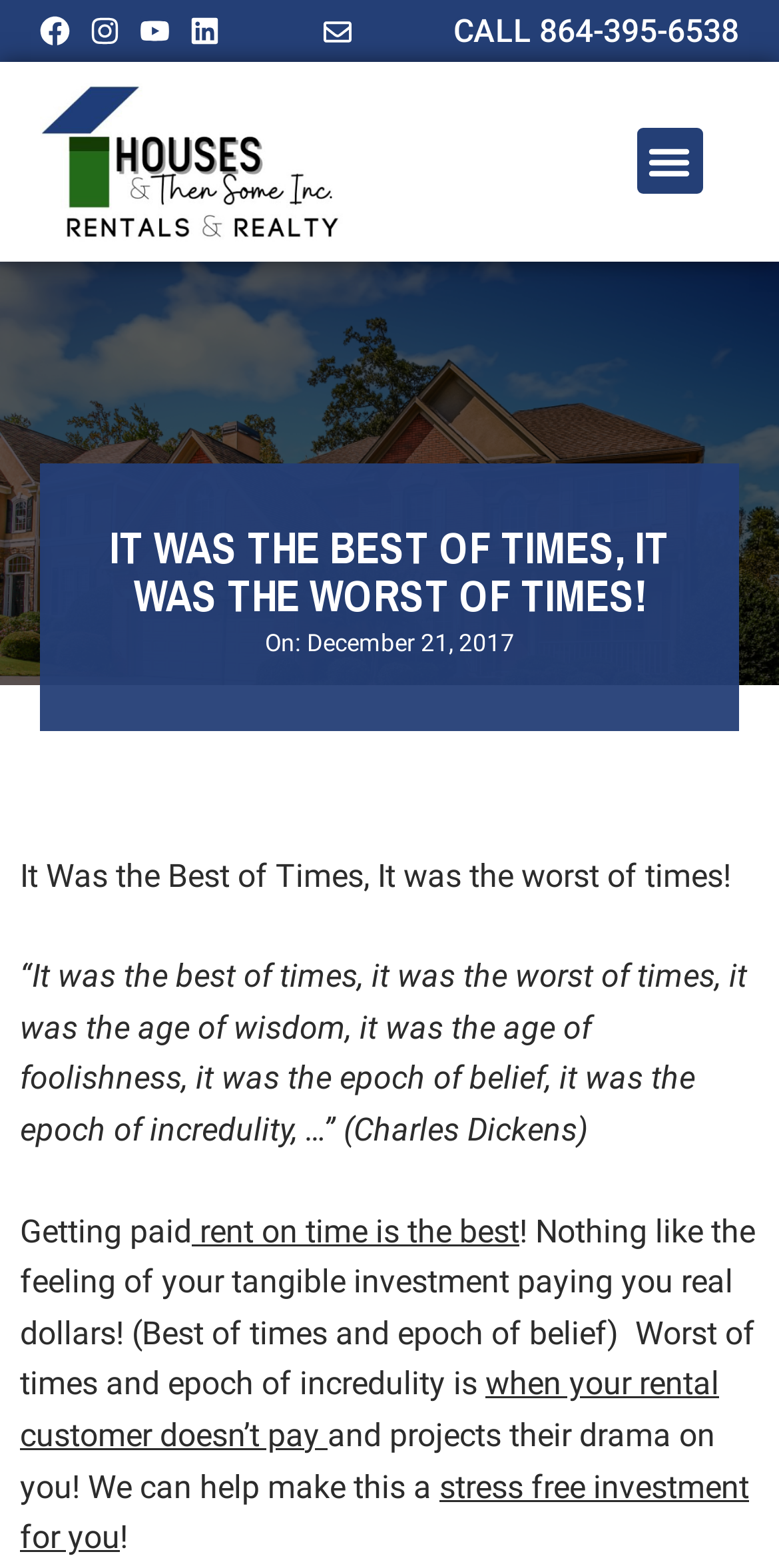Generate a thorough caption that explains the contents of the webpage.

This webpage appears to be a blog post or article discussing the importance of timely rent payments and the challenges that come with dealing with non-paying tenants. 

At the top of the page, there is a row of social media links, including Facebook, Instagram, Youtube, and Linkedin, each accompanied by a corresponding image. Below these links, there is a call-to-action button labeled "CALL 864-395-6538" and another link with no text. 

On the left side of the page, there is a menu toggle button. The main content of the page starts with a heading that reads "IT WAS THE BEST OF TIMES, IT WAS THE WORST OF TIMES!" in a prominent font size. Below this heading, there is a link indicating the date of the post, "On: December 21, 2017". 

The main article is divided into several paragraphs. The first paragraph quotes Charles Dickens, setting the tone for the discussion. The subsequent paragraphs describe the joy of receiving rent on time and the stress that comes with dealing with non-paying tenants. The text also mentions the benefits of having a stress-free investment, implying that the company can help with property management.